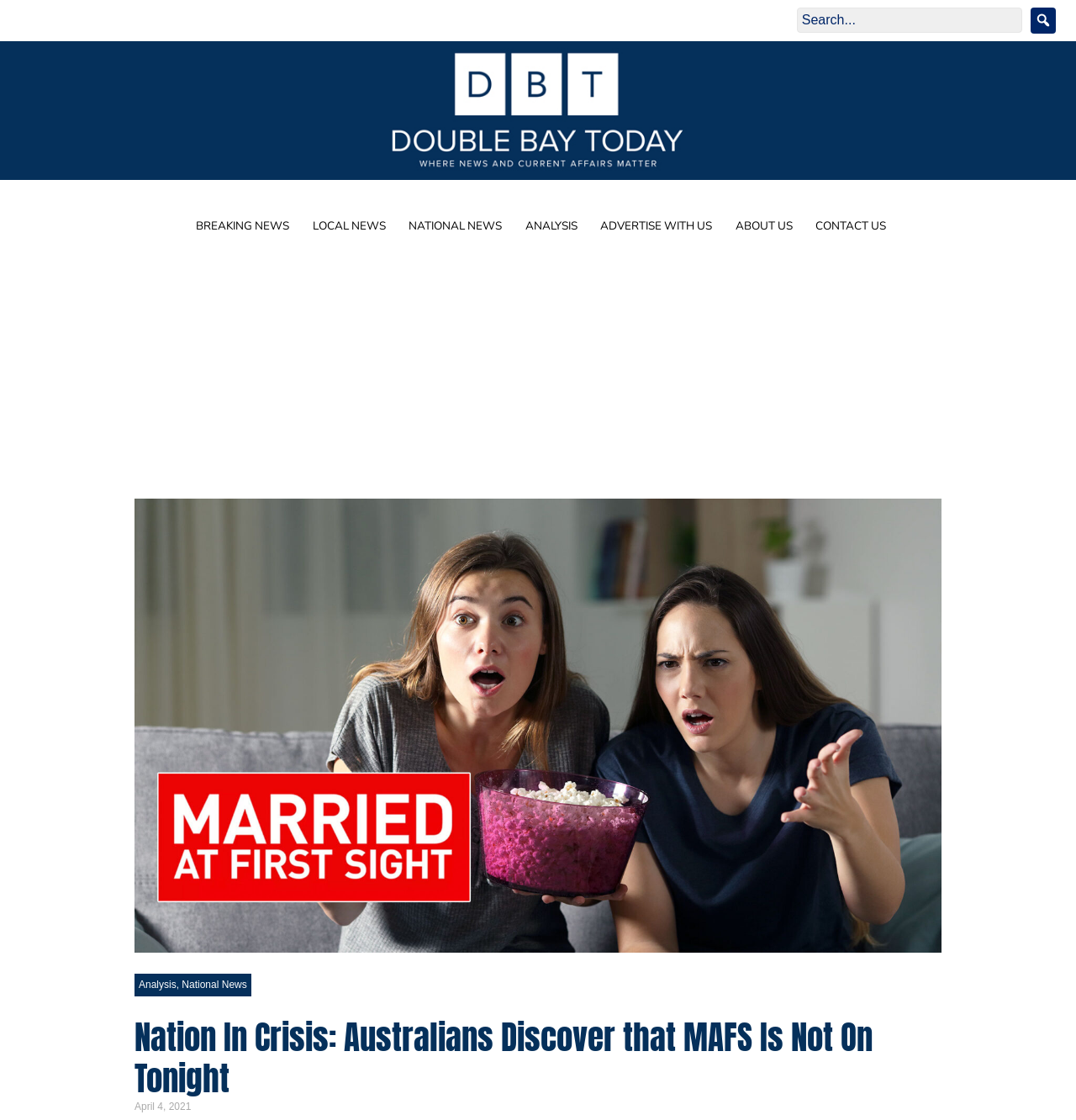Determine the bounding box coordinates of the UI element described below. Use the format (top-left x, top-left y, bottom-right x, bottom-right y) with floating point numbers between 0 and 1: ANALYSIS

[0.474, 0.187, 0.544, 0.219]